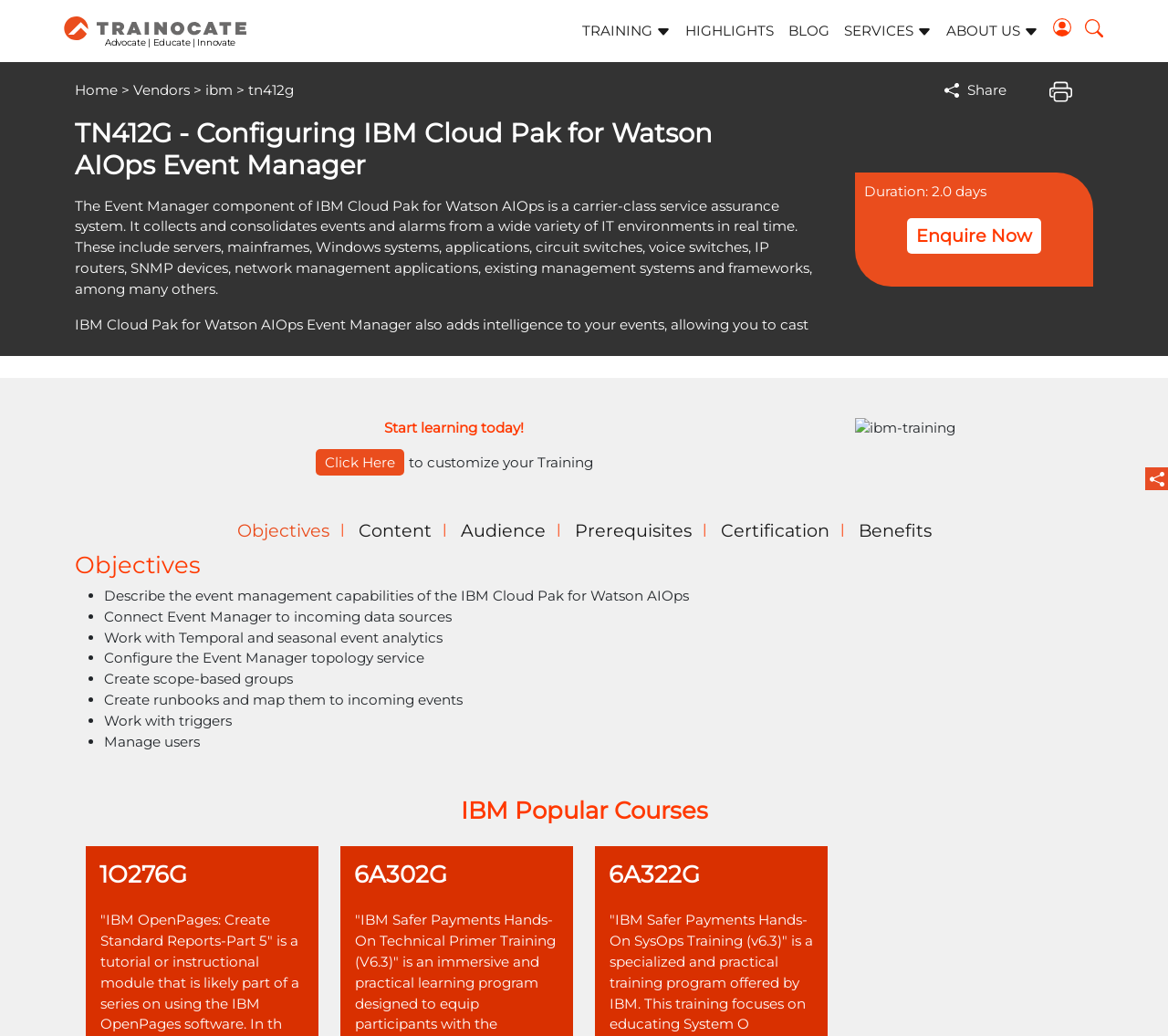Please mark the clickable region by giving the bounding box coordinates needed to complete this instruction: "Click Here to customize your Training".

[0.27, 0.434, 0.346, 0.459]